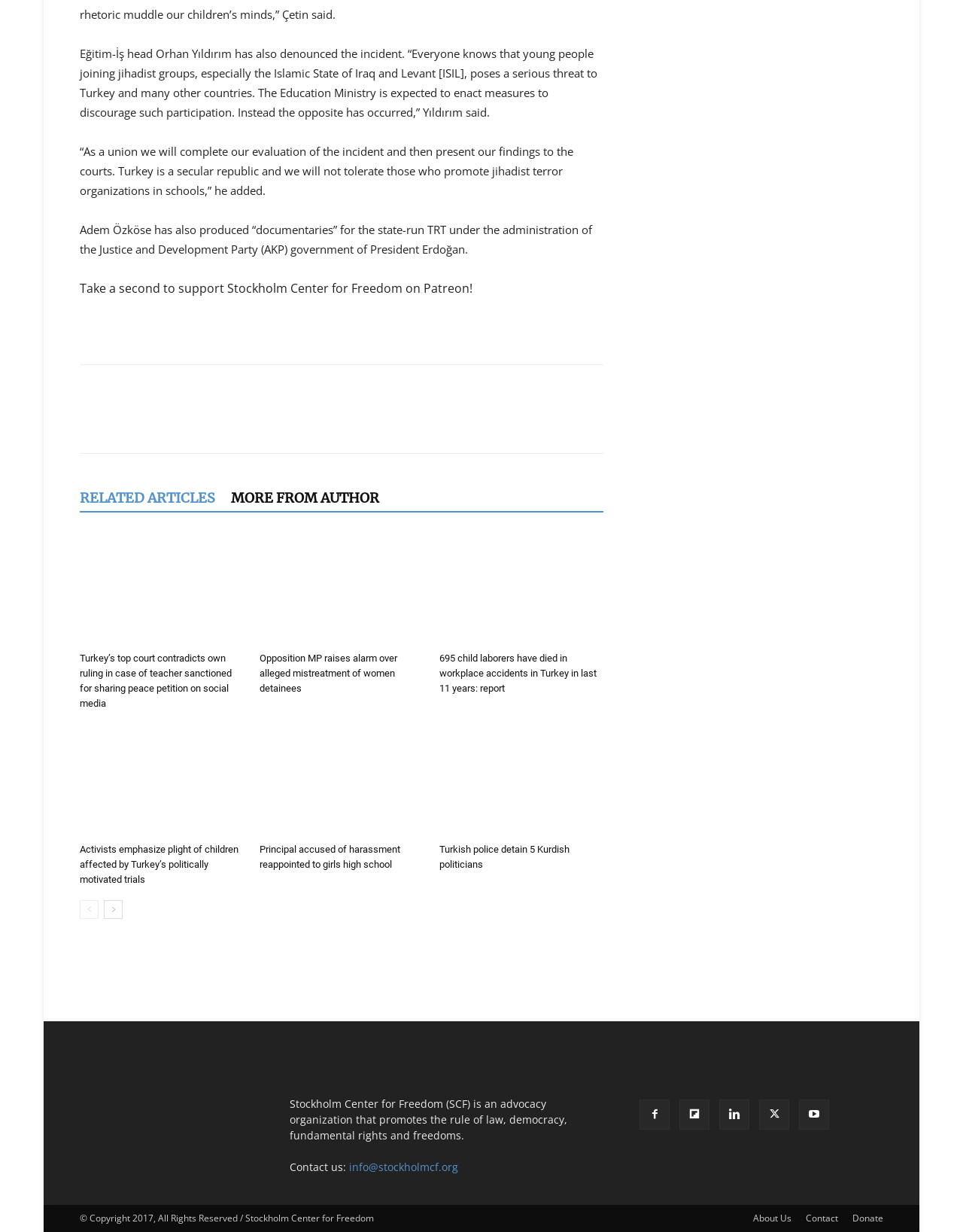Please identify the bounding box coordinates of the element I should click to complete this instruction: 'Follow Stockholm Center for Freedom on Facebook'. The coordinates should be given as four float numbers between 0 and 1, like this: [left, top, right, bottom].

[0.664, 0.892, 0.695, 0.917]